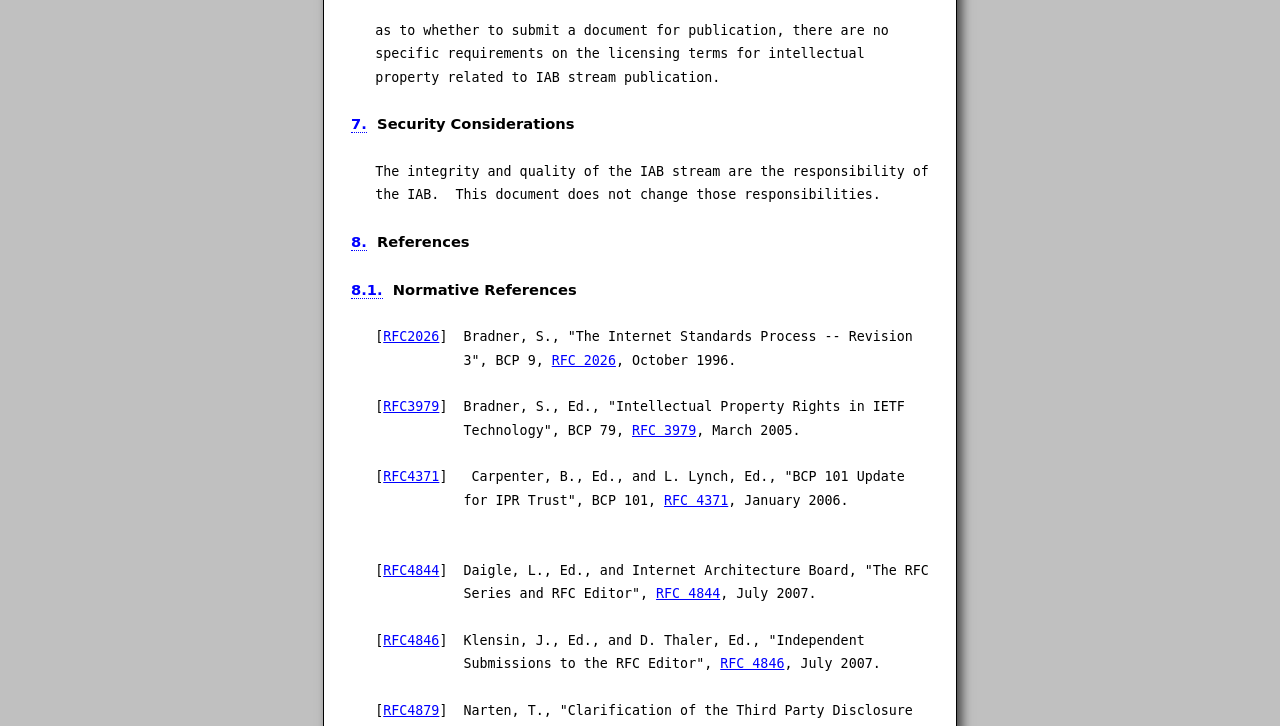What is the responsibility of the IAB?
Please provide an in-depth and detailed response to the question.

According to the StaticText element, 'The integrity and quality of the IAB stream are the responsibility of the IAB.', which implies that the IAB is responsible for ensuring the integrity and quality of the IAB stream.